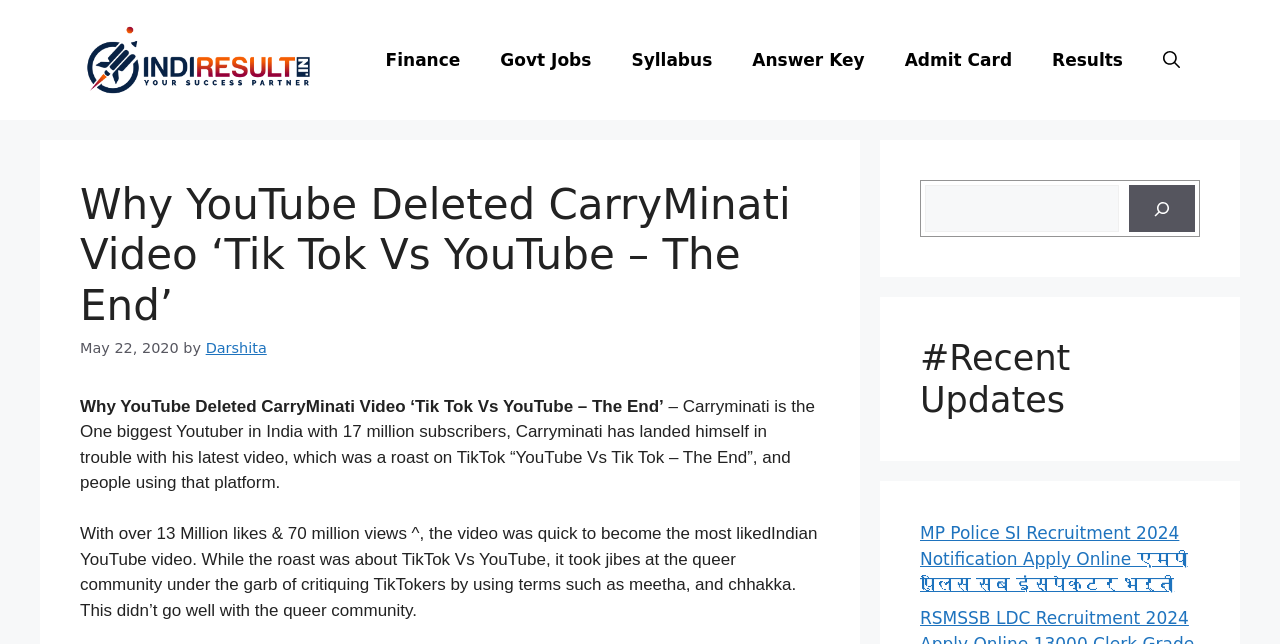Find the bounding box coordinates of the element to click in order to complete the given instruction: "Open the search bar."

[0.893, 0.046, 0.938, 0.14]